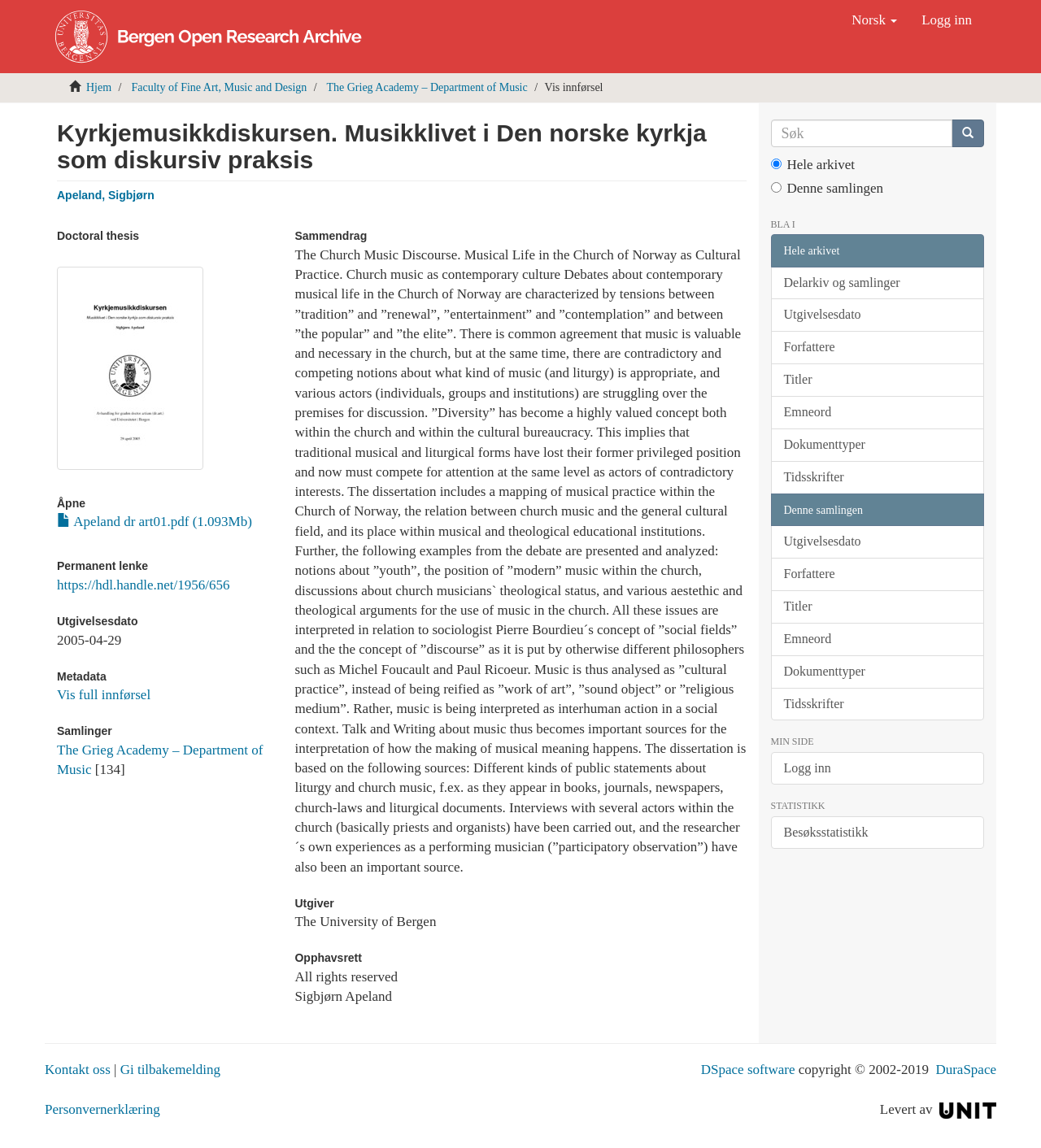Identify the bounding box coordinates of the clickable region required to complete the instruction: "View full metadata". The coordinates should be given as four float numbers within the range of 0 and 1, i.e., [left, top, right, bottom].

[0.055, 0.599, 0.145, 0.612]